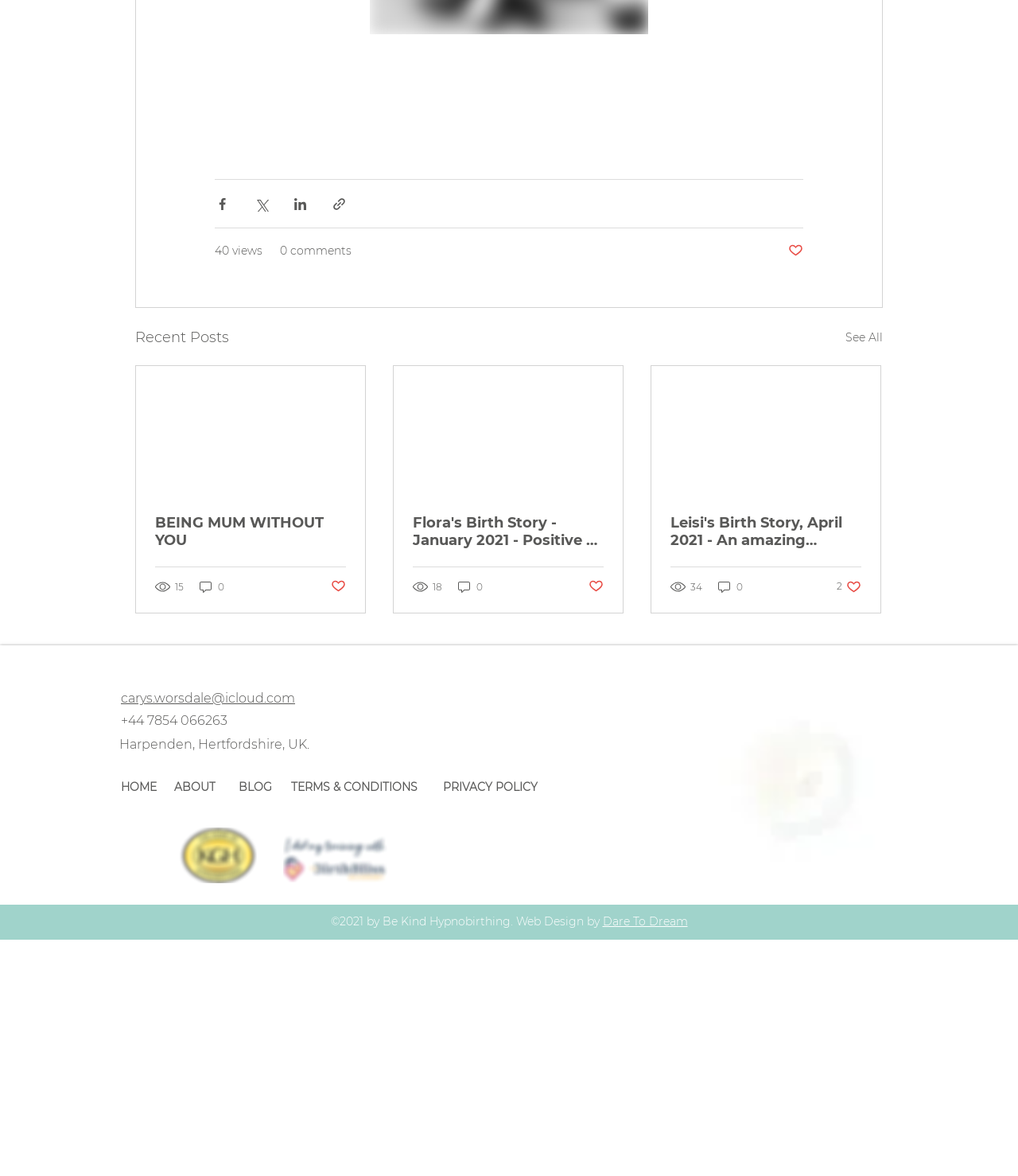By analyzing the image, answer the following question with a detailed response: How many views does the second article have?

I looked at the article section and found the second article, which has a view count of '18 views'.